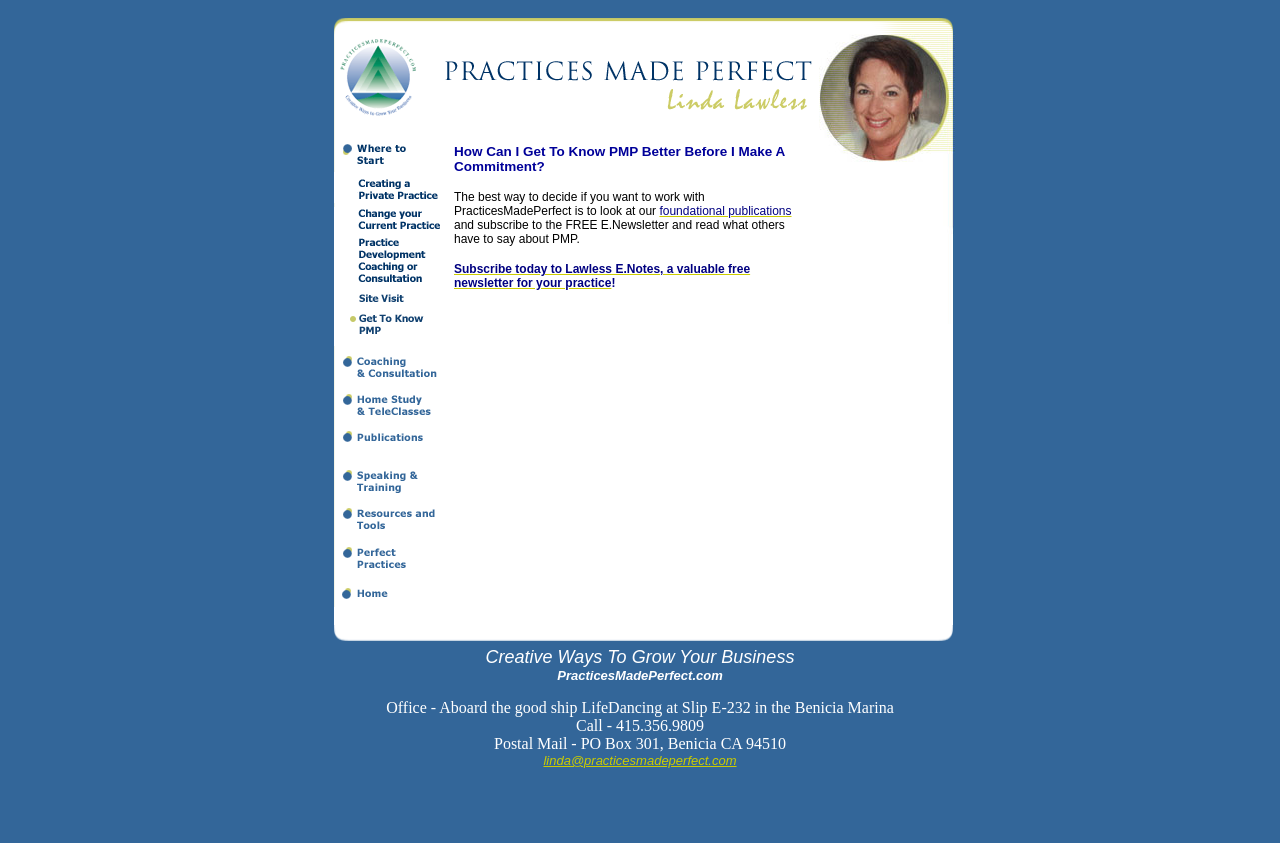Please specify the bounding box coordinates of the element that should be clicked to execute the given instruction: 'Click the image at the top'. Ensure the coordinates are four float numbers between 0 and 1, expressed as [left, top, right, bottom].

[0.25, 0.009, 0.75, 0.04]